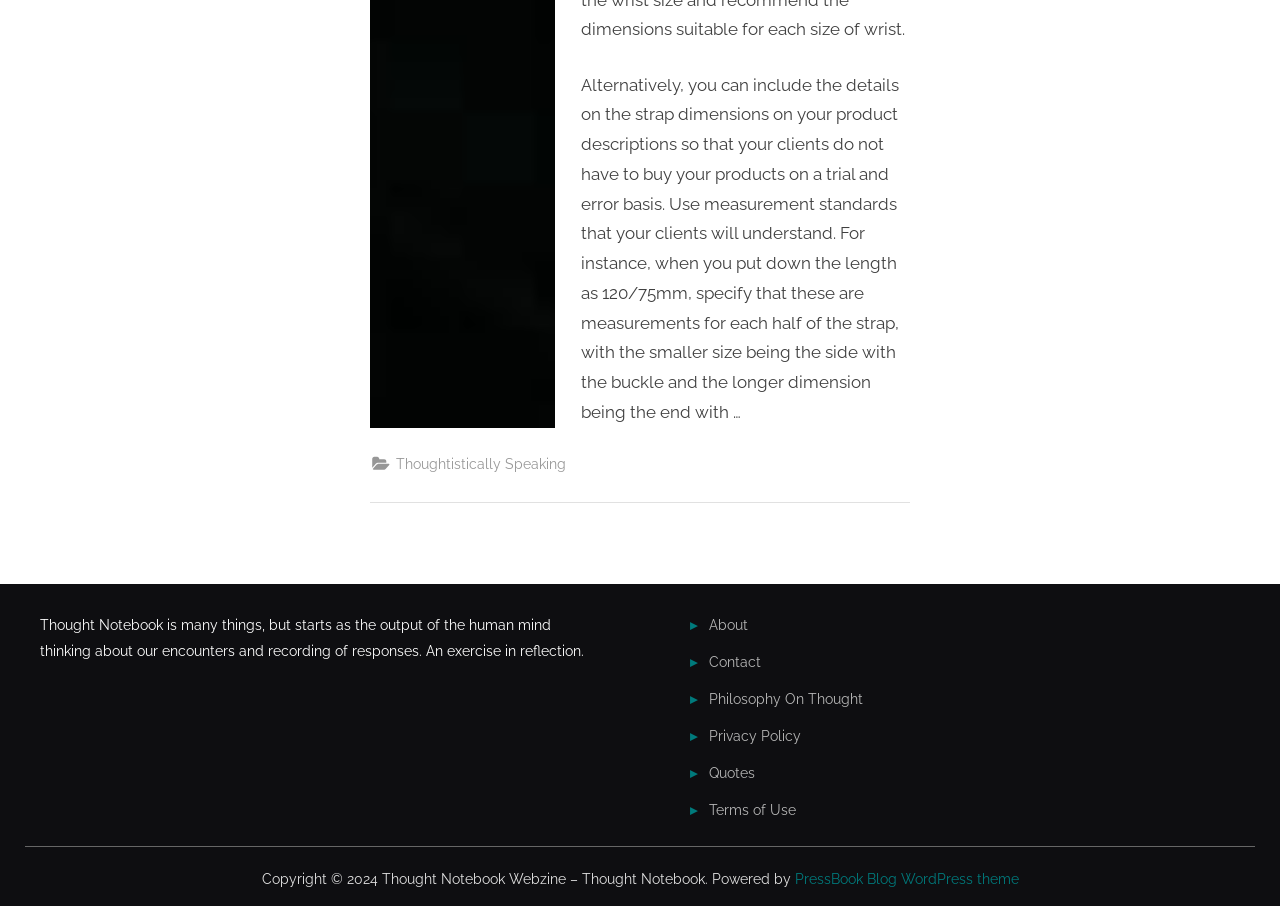Specify the bounding box coordinates (top-left x, top-left y, bottom-right x, bottom-right y) of the UI element in the screenshot that matches this description: Thoughtistically Speaking

[0.309, 0.498, 0.442, 0.525]